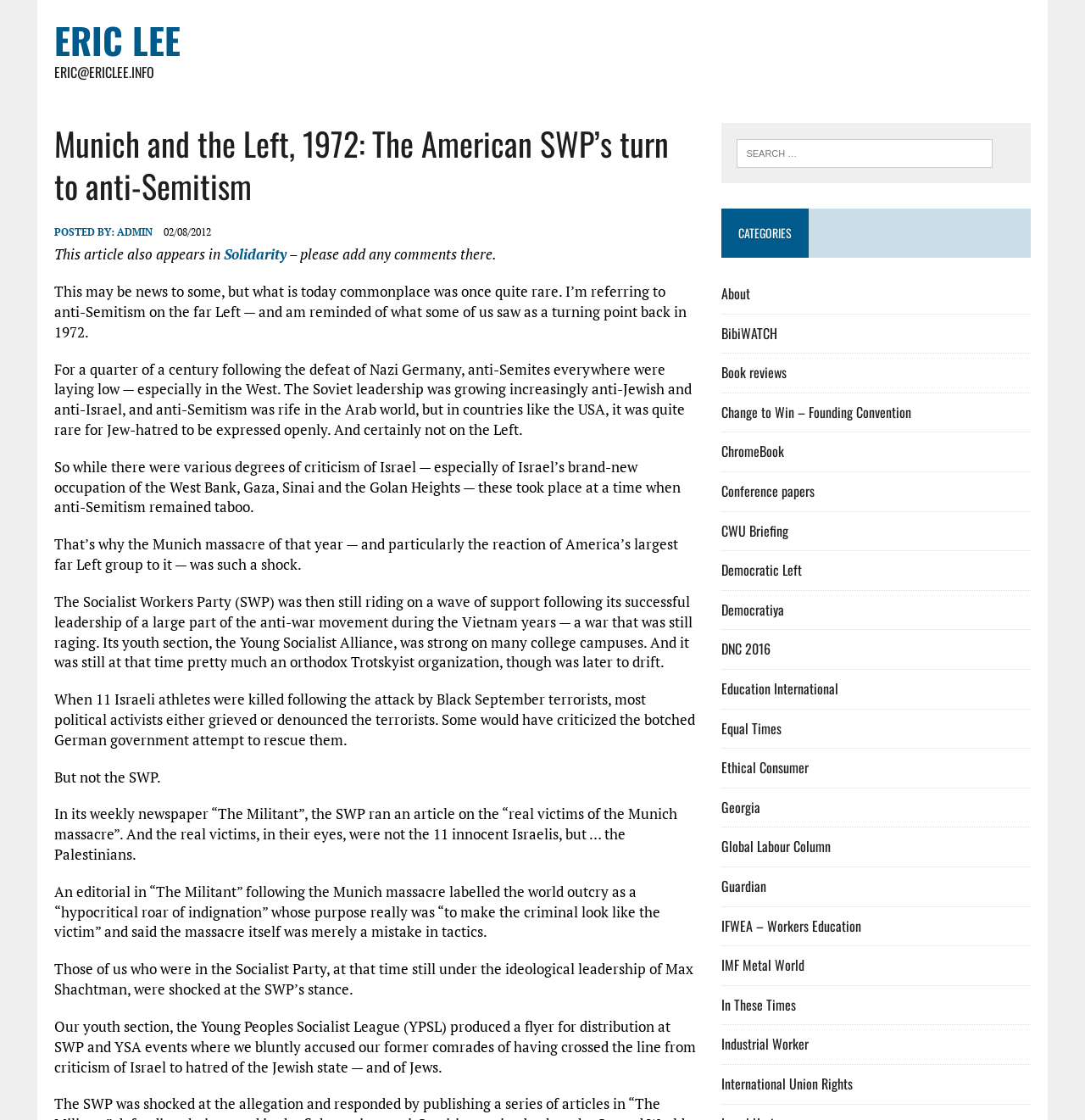Find the bounding box coordinates of the clickable area required to complete the following action: "Search for something".

[0.665, 0.11, 0.95, 0.163]